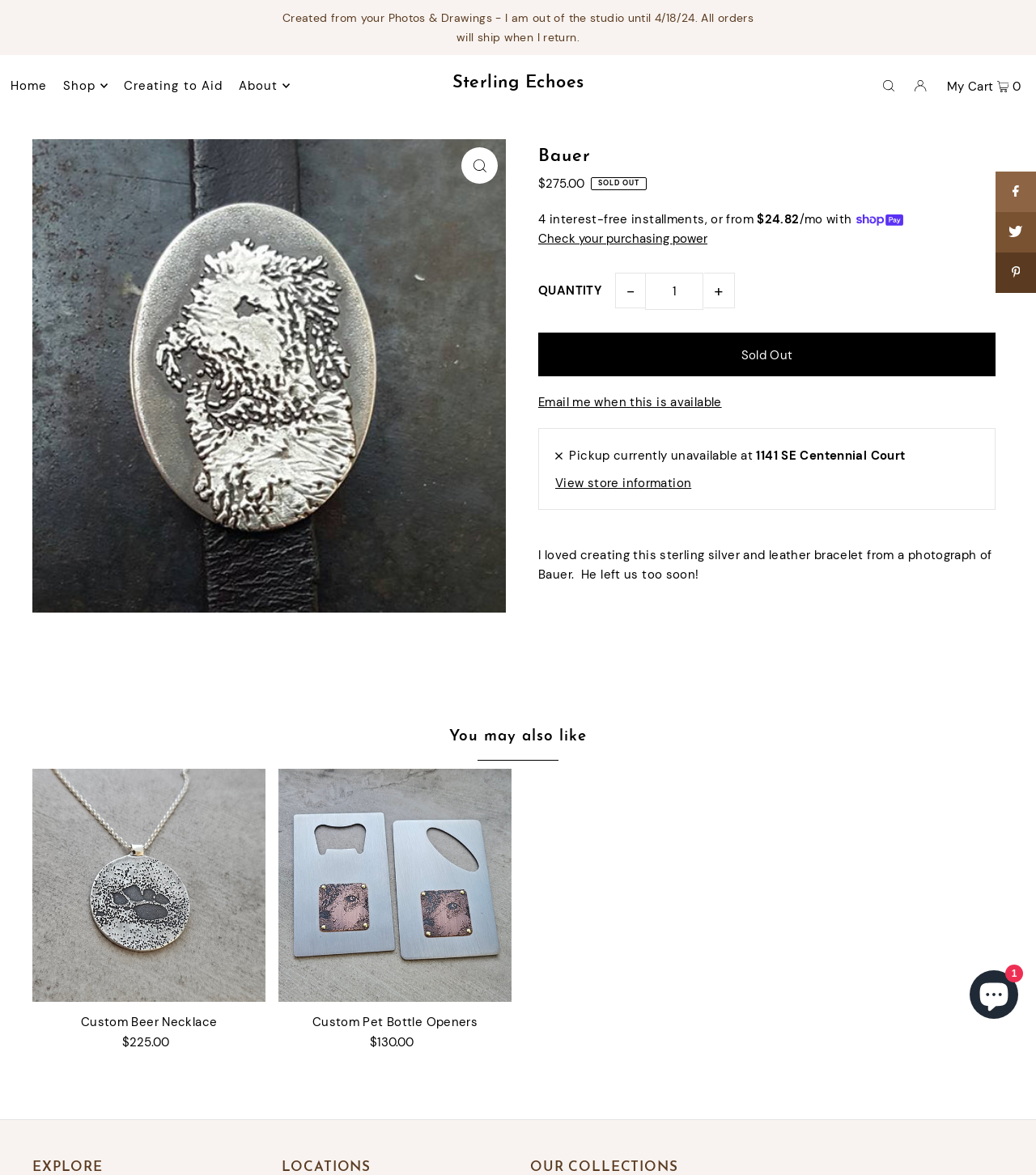What is the current quantity of the Bauer bracelet in the cart?
Based on the image, answer the question with a single word or brief phrase.

1